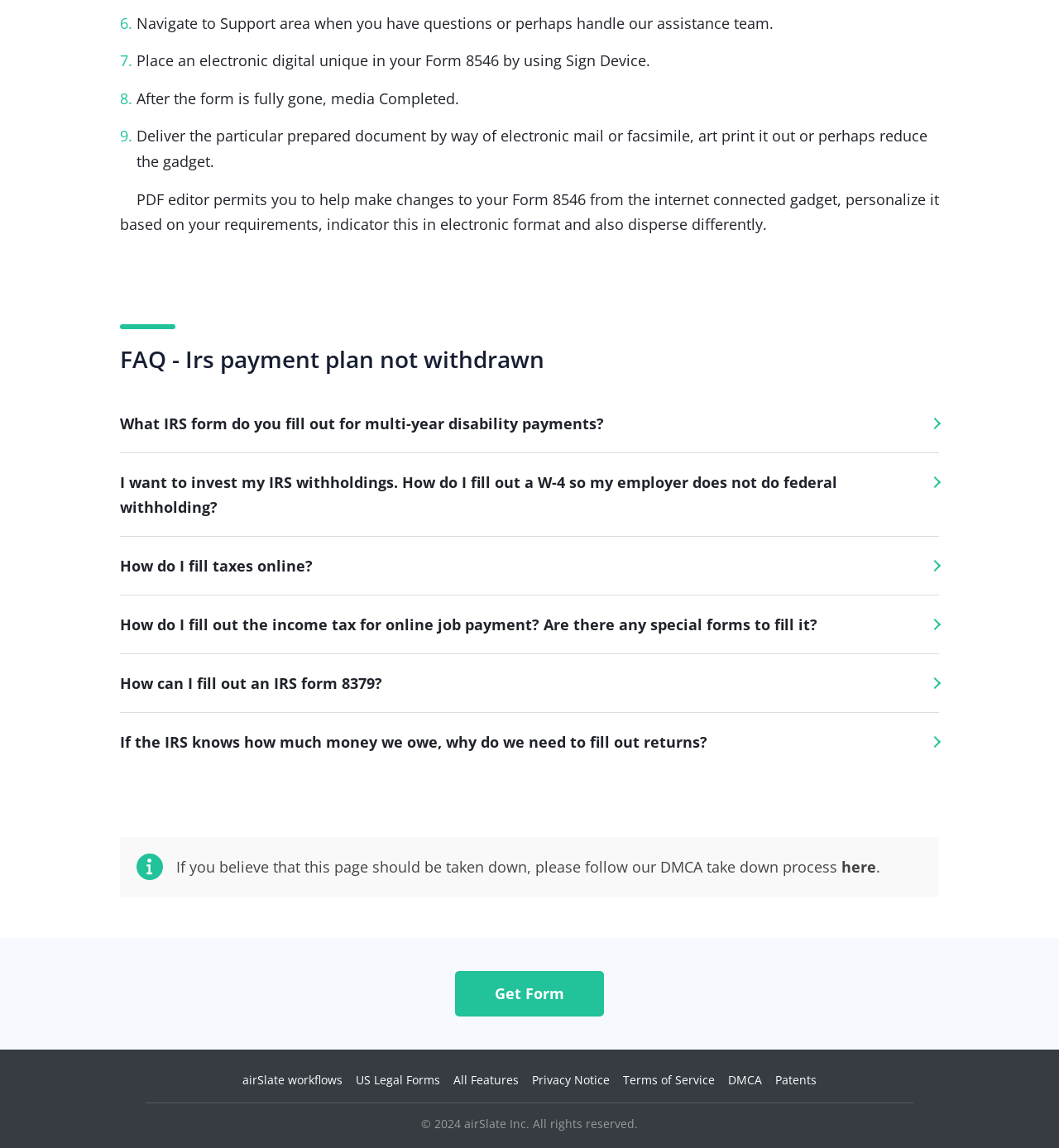What is the topic of the FAQ section?
Answer the question with a single word or phrase, referring to the image.

IRS payment plan